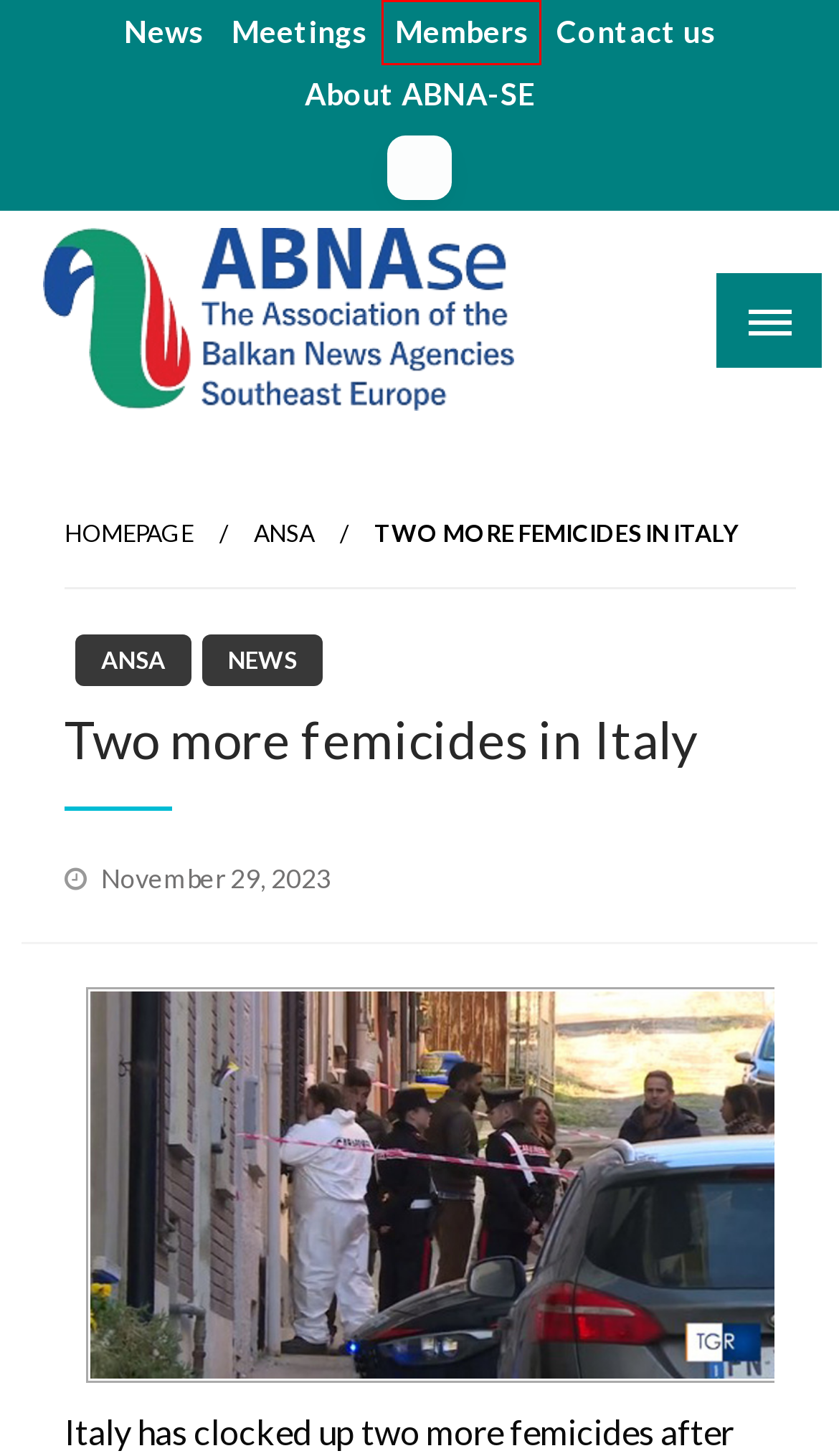With the provided screenshot showing a webpage and a red bounding box, determine which webpage description best fits the new page that appears after clicking the element inside the red box. Here are the options:
A. Members
B. About ABNA-SE
C. Meetings
D. News
E. Contact us
F. May 11, 2024
G. ANSA
H. BTA

A